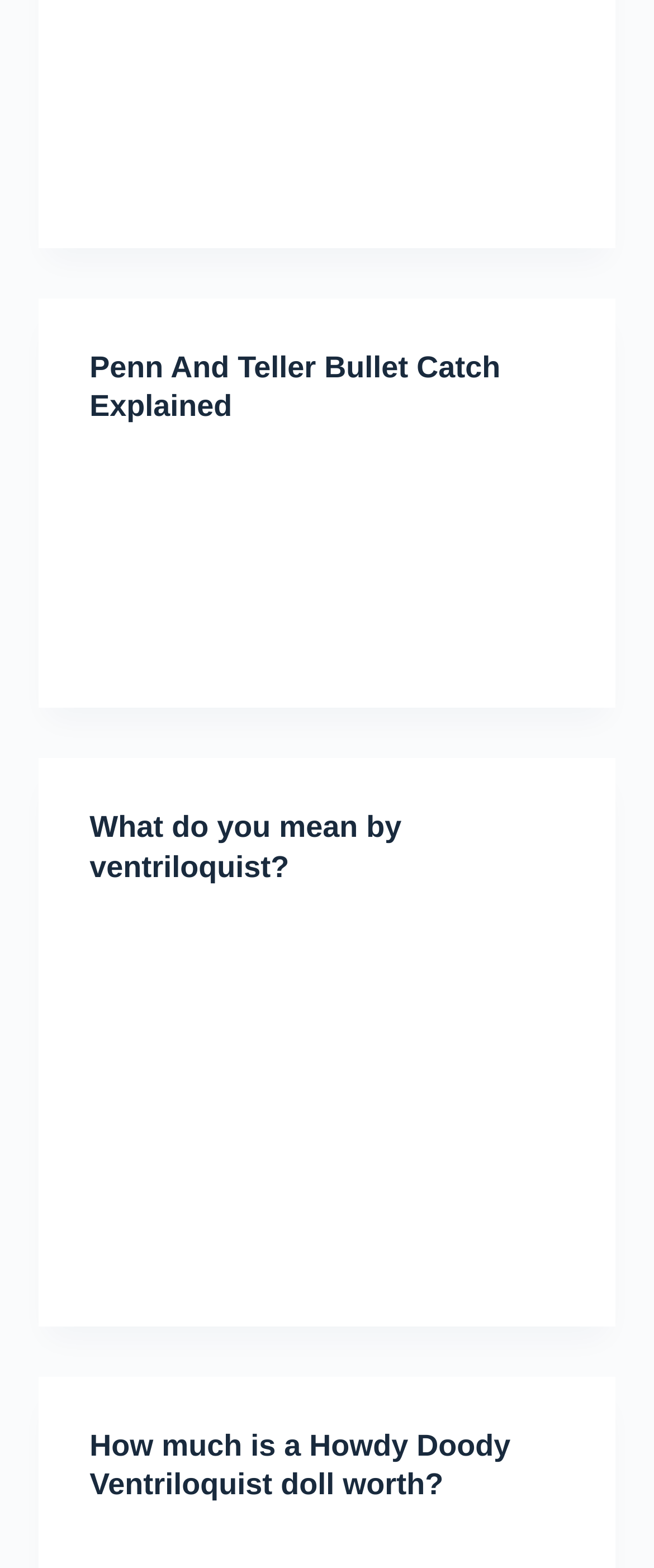Kindly respond to the following question with a single word or a brief phrase: 
What is the topic of the last heading in the third article?

Howdy Doody Ventriloquist doll